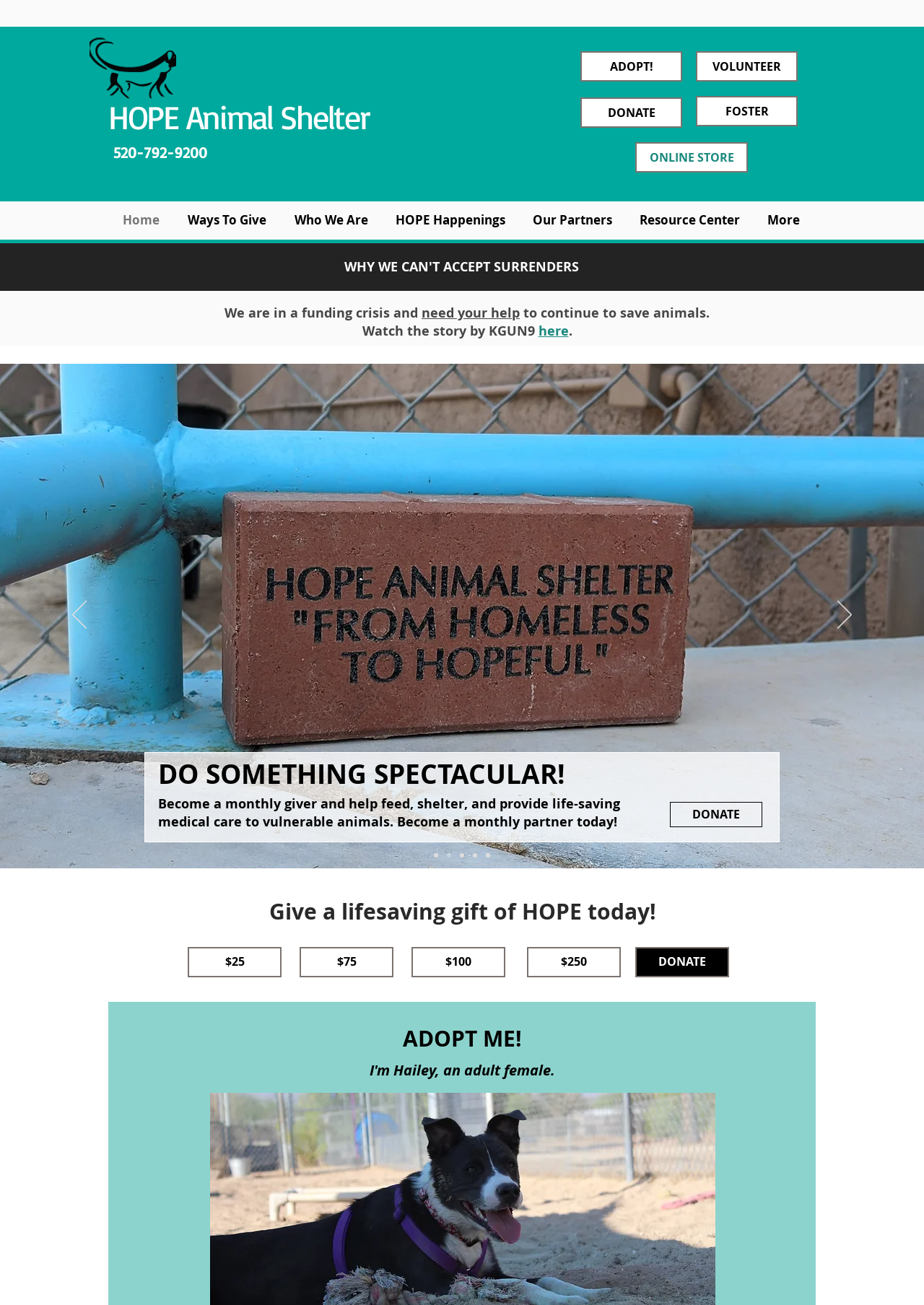Answer the question in a single word or phrase:
What are the ways to give?

ADOPT, VOLUNTEER, DONATE, FOSTER